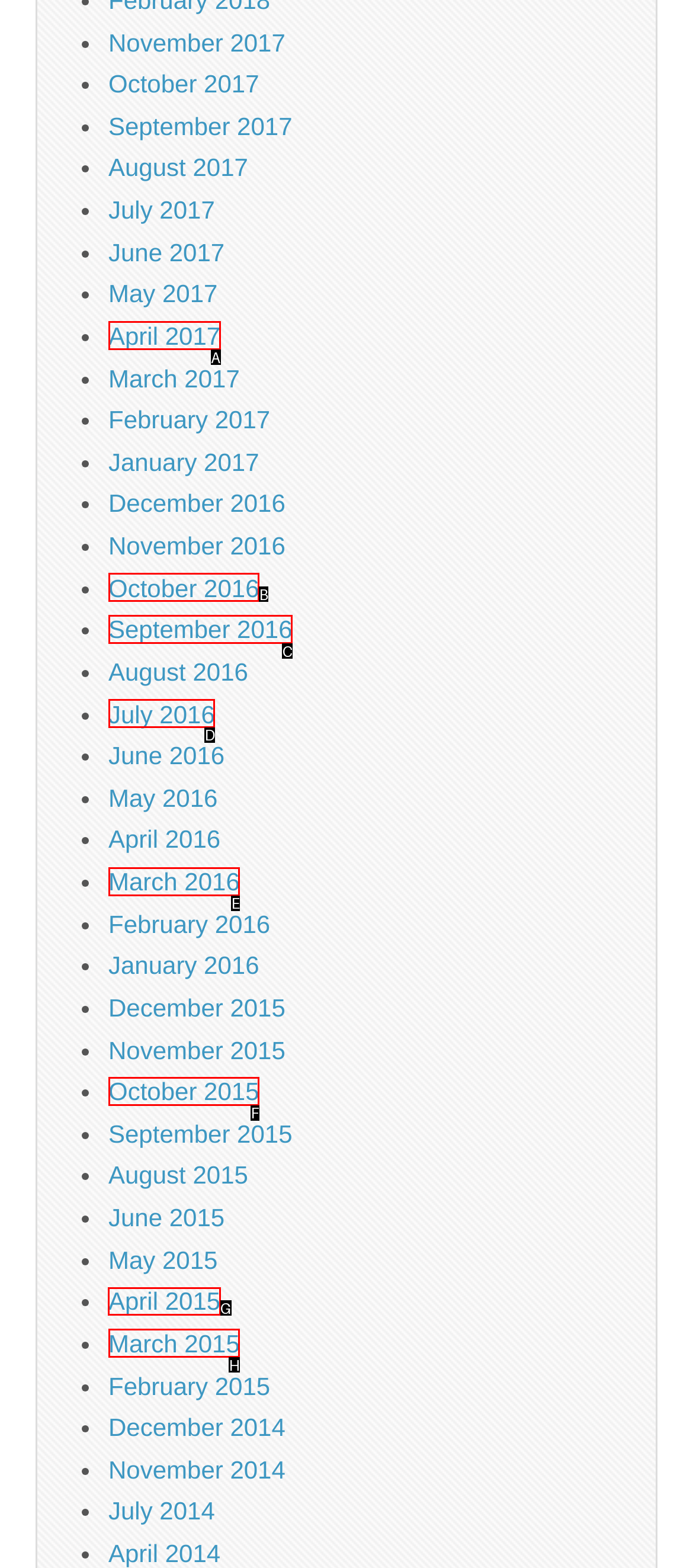Find the option you need to click to complete the following instruction: View April 2015
Answer with the corresponding letter from the choices given directly.

G